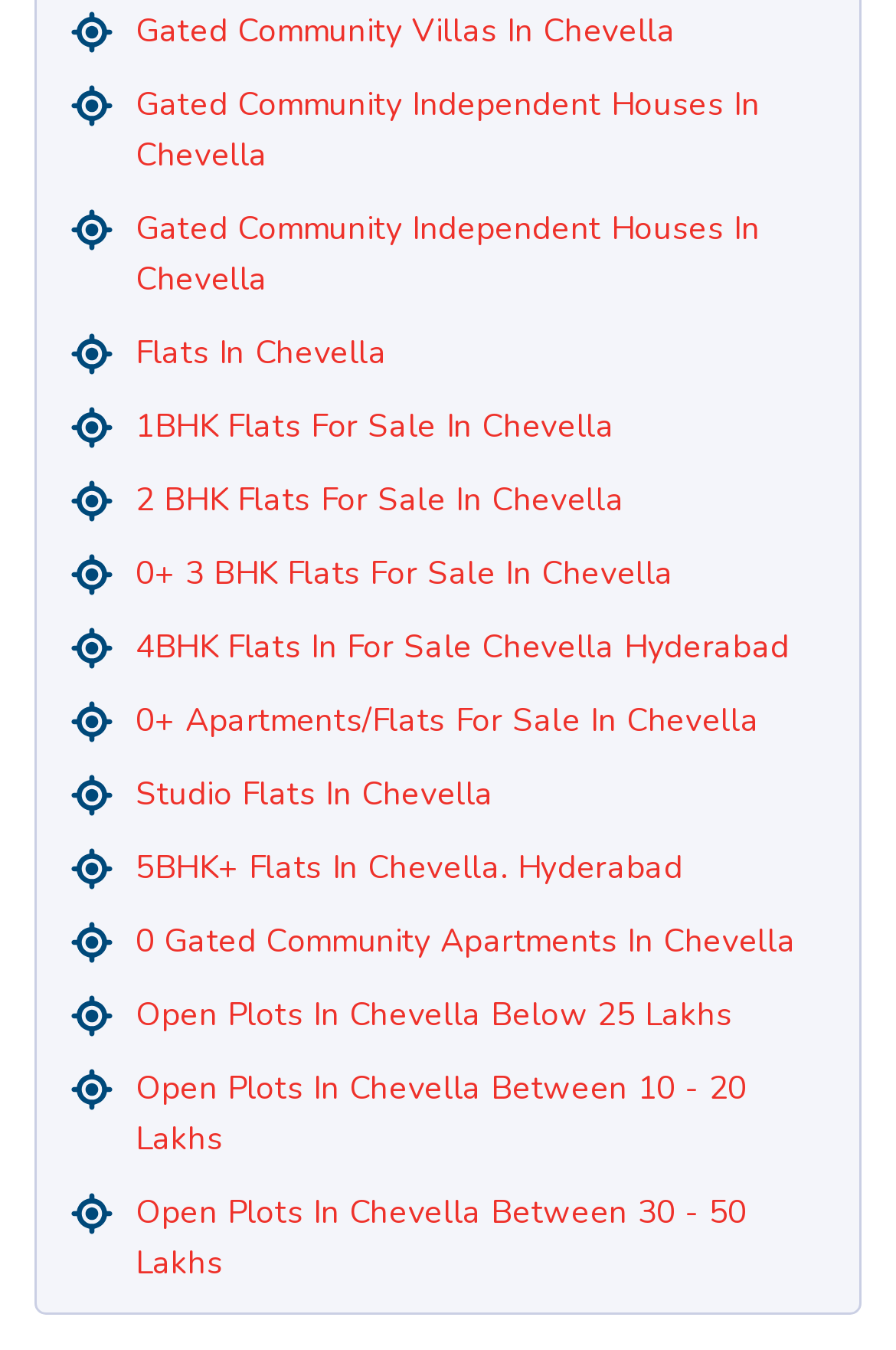Analyze the image and answer the question with as much detail as possible: 
Where are the properties listed on this webpage located?

All the links on the webpage mention Chevella as the location, and some also mention Hyderabad, indicating that the properties listed are located in Chevella, Hyderabad.